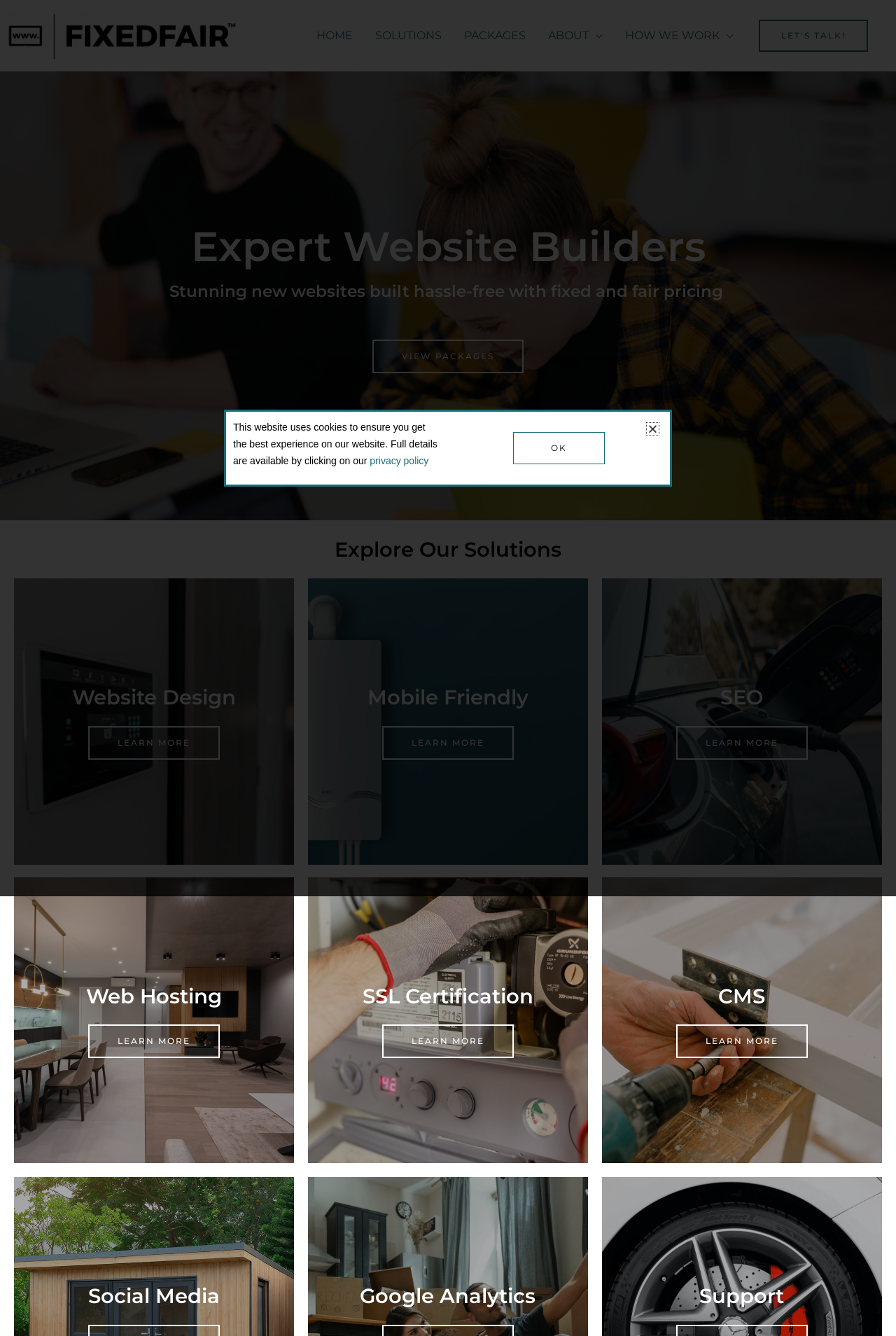Provide the bounding box coordinates for the area that should be clicked to complete the instruction: "Click on the 'HOME' link".

[0.341, 0.008, 0.406, 0.045]